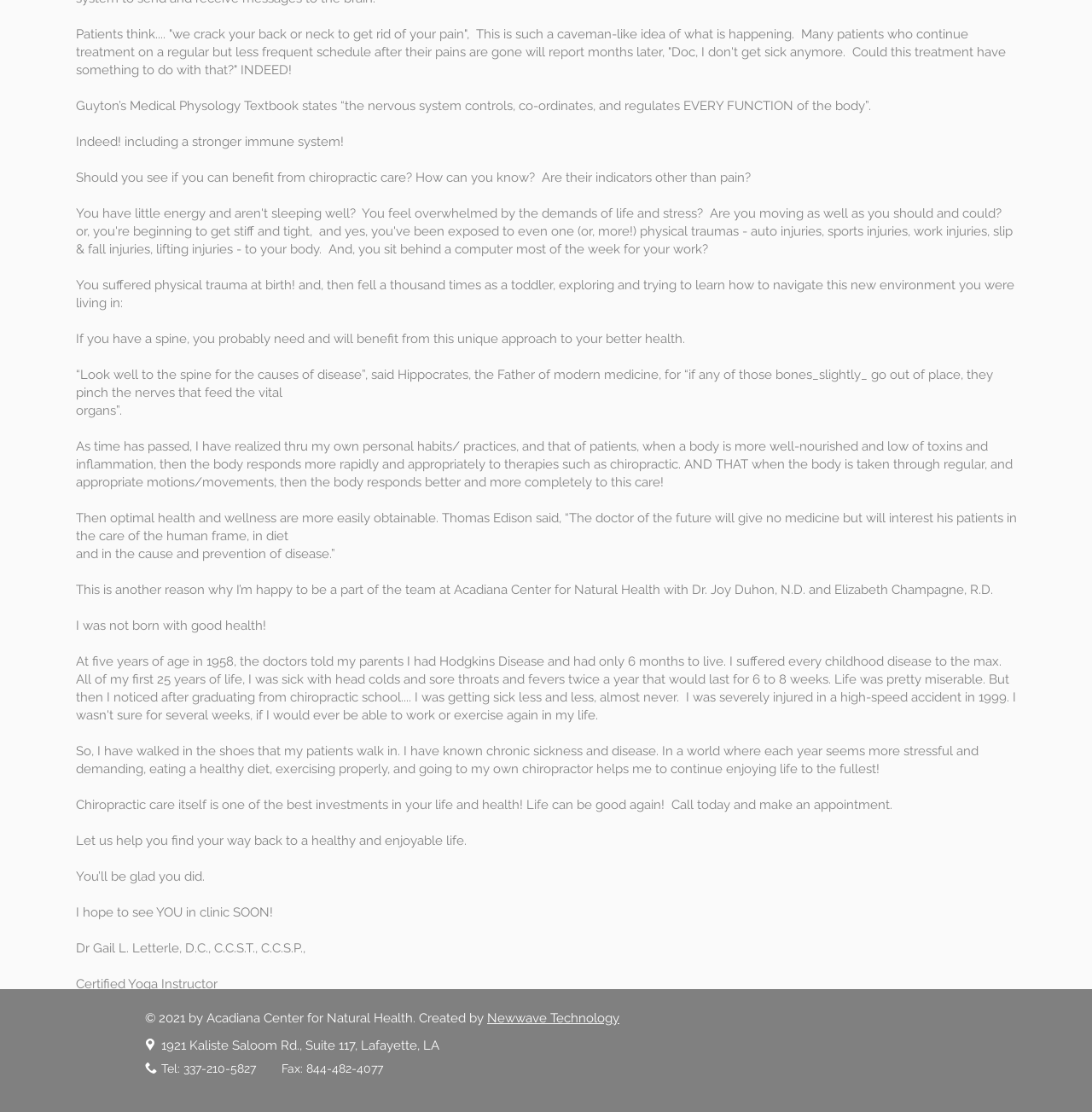Using the provided element description: "aria-label="Facebook"", determine the bounding box coordinates of the corresponding UI element in the screenshot.

[0.828, 0.903, 0.859, 0.932]